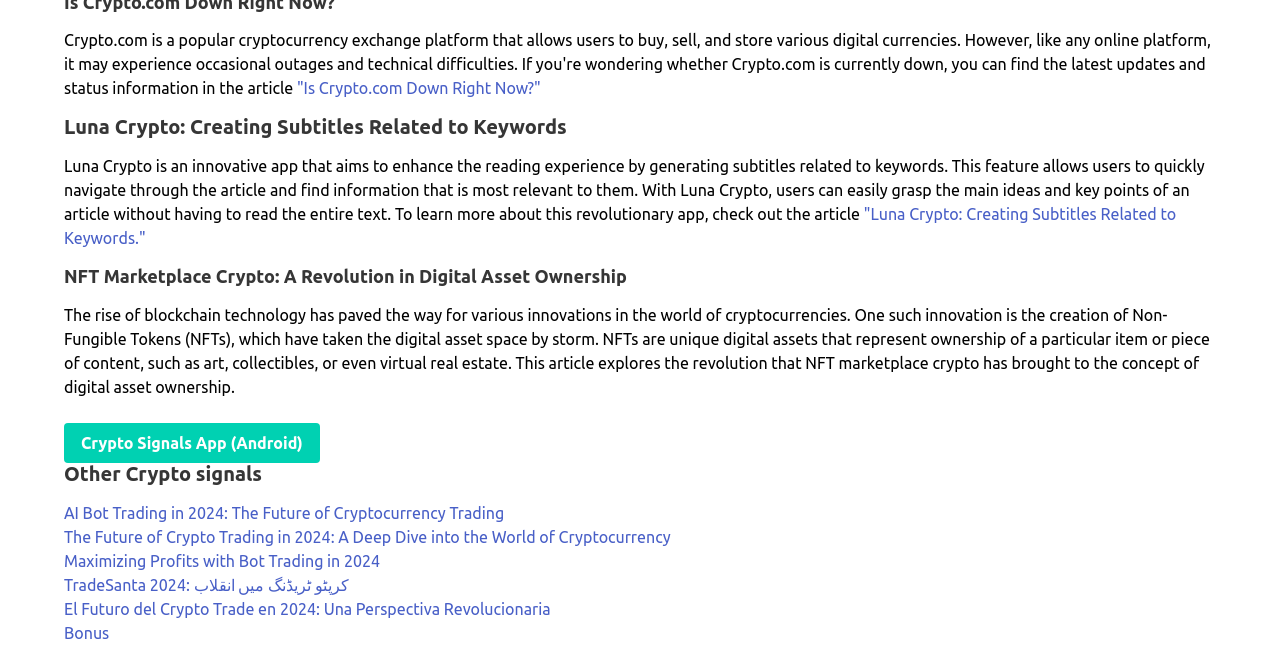What is the topic of the article 'AI Bot Trading in 2024'?
Please provide a single word or phrase as the answer based on the screenshot.

Cryptocurrency trading